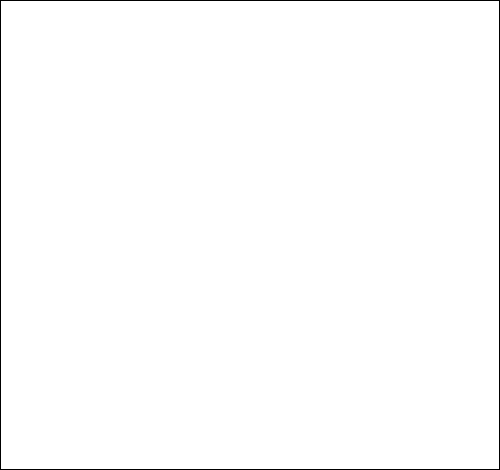Generate a detailed caption for the image.

The image features the Caldwell County KY Courthouse as seen on October 28, 2013. This historic structure, located in Caldwell County, is noted for its architectural significance. In the context of the county's historical landmarks, the courthouse serves as a point of interest reflecting the local government's heritage. The caption hints at an intriguing narrative, mentioning a mysterious figure depicted on the building that appears to be facing west from the southwest wall, leaving viewers curious about their identity. The image appears to capture a moment that underscores the courthouse's historical atmosphere and invites exploration into the stories surrounding its features.